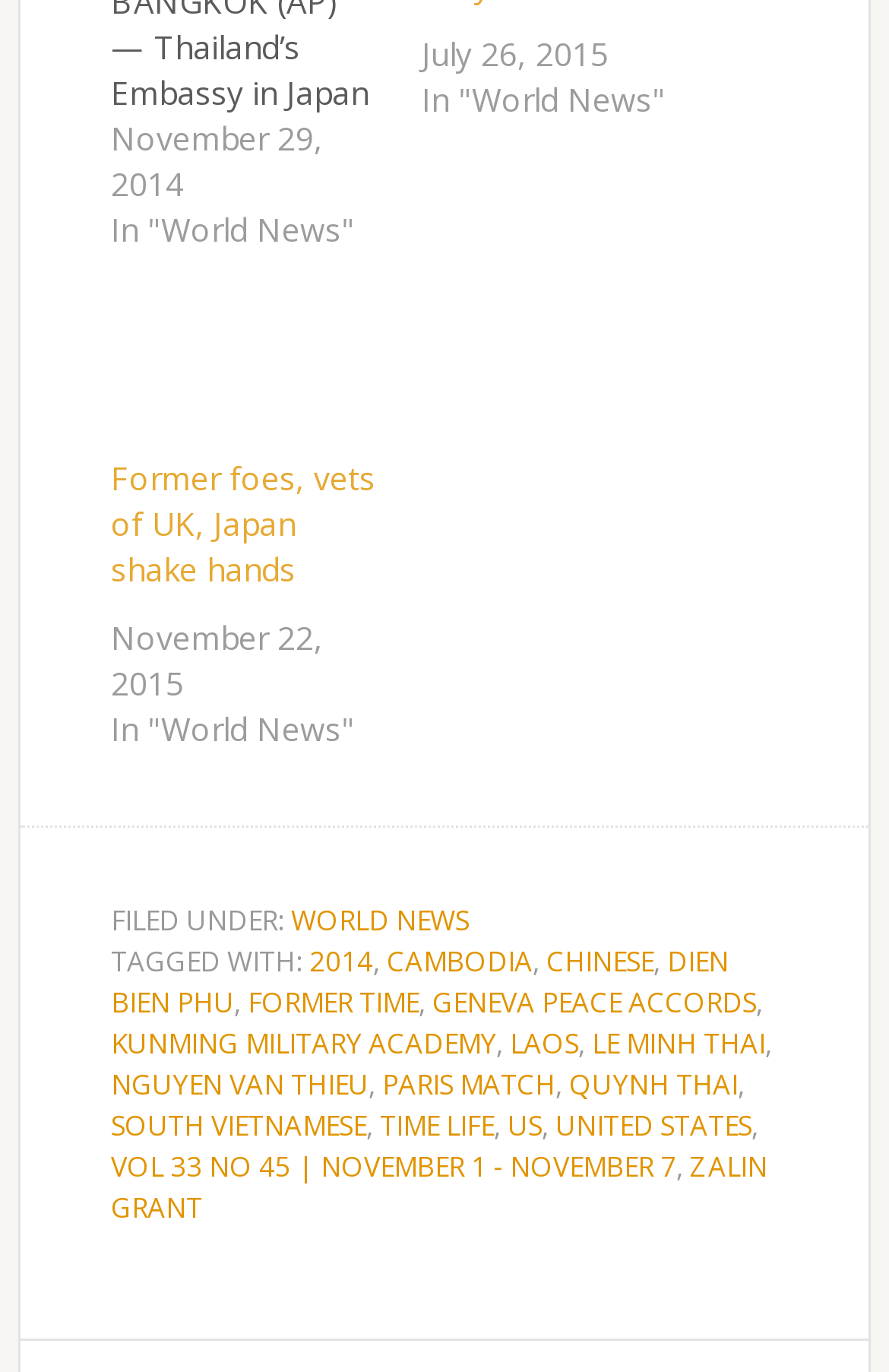Please determine the bounding box coordinates for the UI element described as: "Dien Bien Phu".

[0.125, 0.686, 0.82, 0.744]